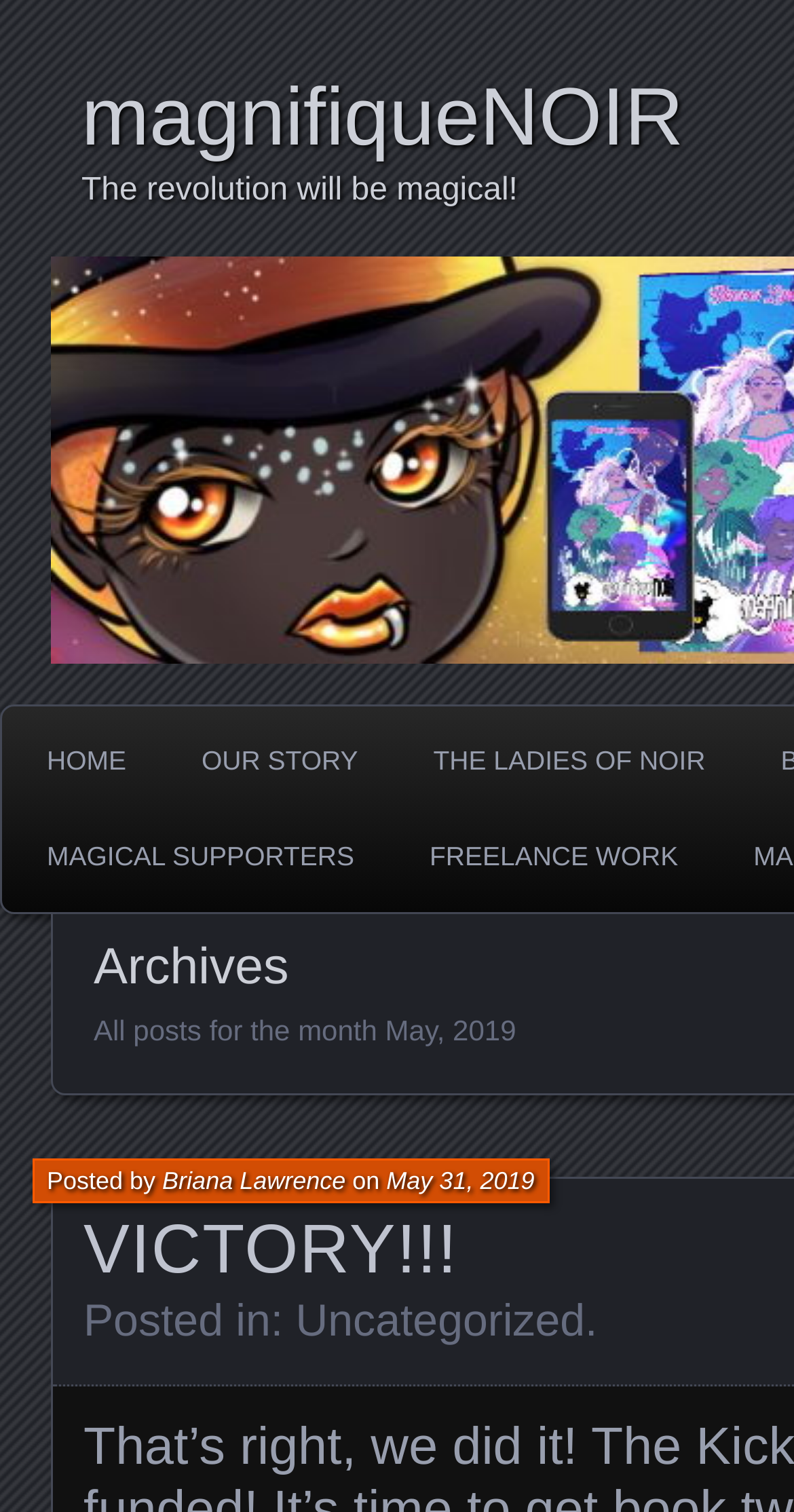Offer a detailed account of what is visible on the webpage.

The webpage appears to be a blog or a personal website, with a focus on the month of May 2019. At the top, there are four main navigation links: "HOME", "OUR STORY", "THE LADIES OF NOIR", and "MAGICAL SUPPORTERS", which are evenly spaced across the top of the page. Below these links, there are two more links, "FREELANCE WORK" and another "MAGICAL SUPPORTERS", which are positioned on either side of the page.

The main content of the page is a blog post titled "VICTORY!!!", which is centered on the page. Above the post title, there are two headings: "Archives" and "All posts for the month May, 2019", which are stacked on top of each other. The blog post itself is attributed to "Briana Lawrence" and is dated "May 31, 2019". The post also has a category label "Uncategorized".

The layout of the page is clean, with a clear hierarchy of elements. The navigation links are prominent at the top, while the blog post takes center stage. The use of headings and labels helps to organize the content and make it easy to read.